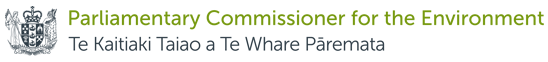Illustrate the scene in the image with a detailed description.

The image features the logo of the Parliamentary Commissioner for the Environment, accompanied by the text "Parliamentary Commissioner for the Environment" in a vibrant green font. Below this, the Māori translation "Te Kaitiaki Taiao a Te Whare Pāremata" is presented in a darker shade, emphasizing the organization's commitment to environmental stewardship and cultural inclusivity. The logo is often used to represent initiatives and communications regarding New Zealand's environmental policies and oversight. This emblem serves as a visual identifier for the office's role in promoting sustainable governance.